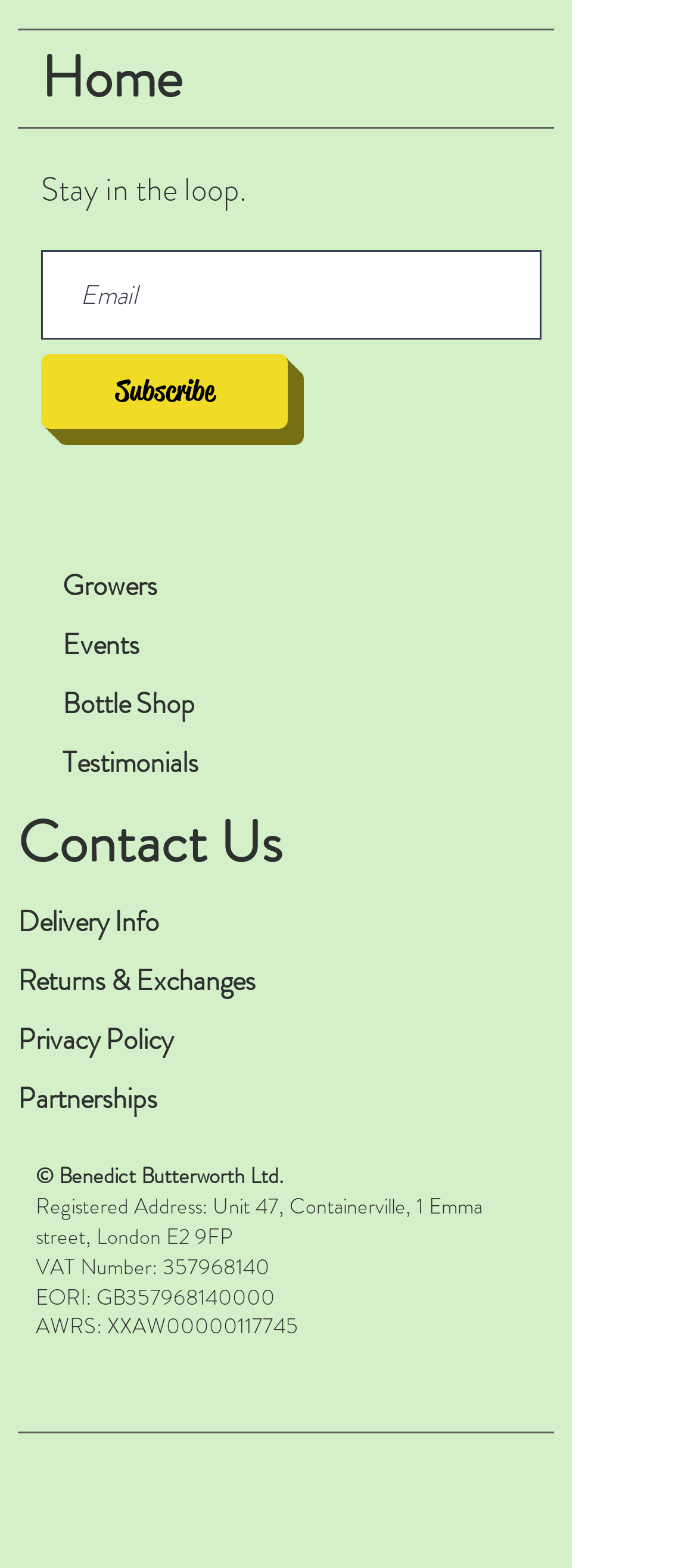What is the VAT number of Benedict Butterworth Ltd.?
Provide a well-explained and detailed answer to the question.

The VAT number is mentioned in the footer section as 'VAT Number: 357968140', which is a link.